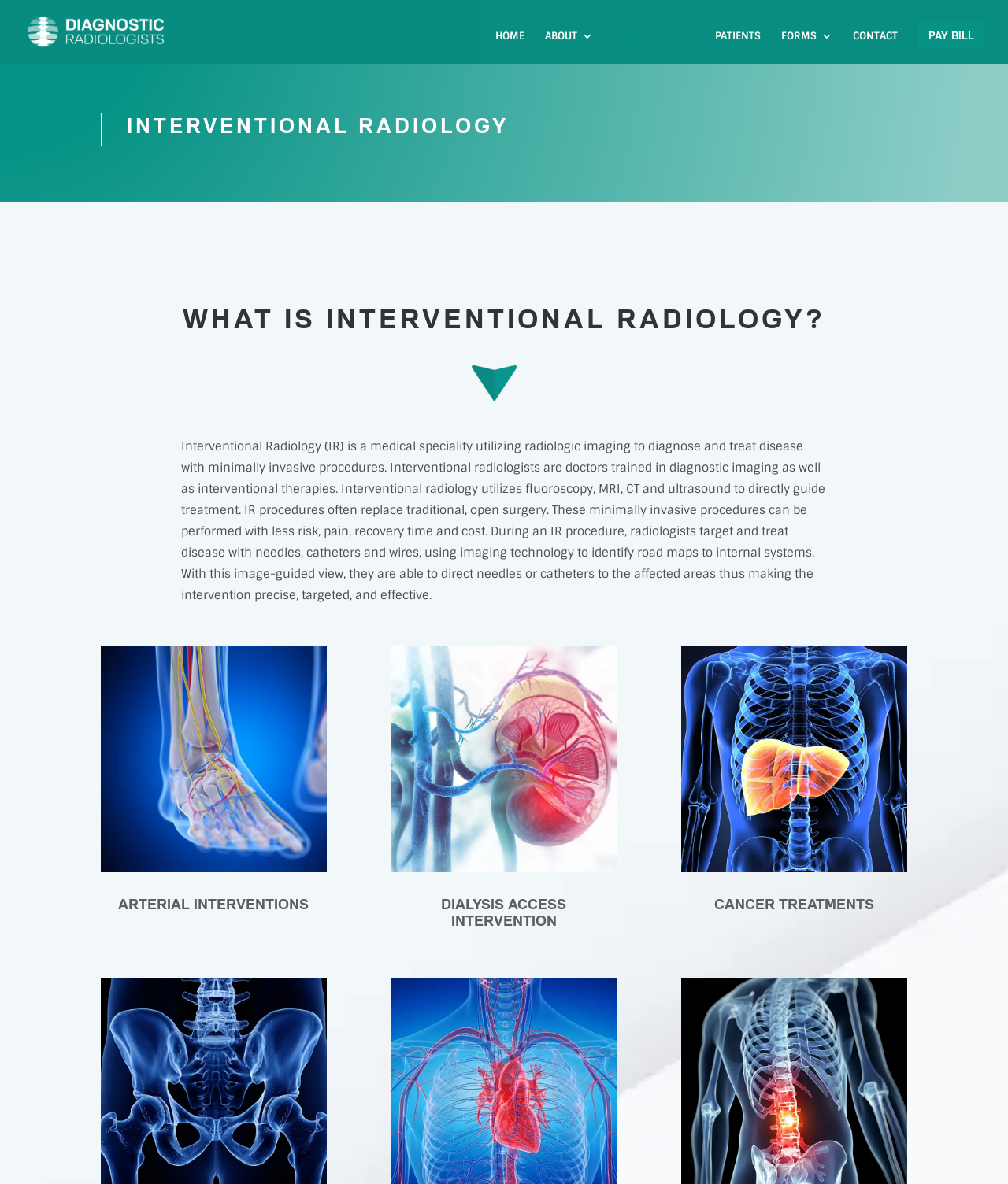Highlight the bounding box coordinates of the element that should be clicked to carry out the following instruction: "Click PAY BILL". The coordinates must be given as four float numbers ranging from 0 to 1, i.e., [left, top, right, bottom].

[0.911, 0.019, 0.977, 0.041]